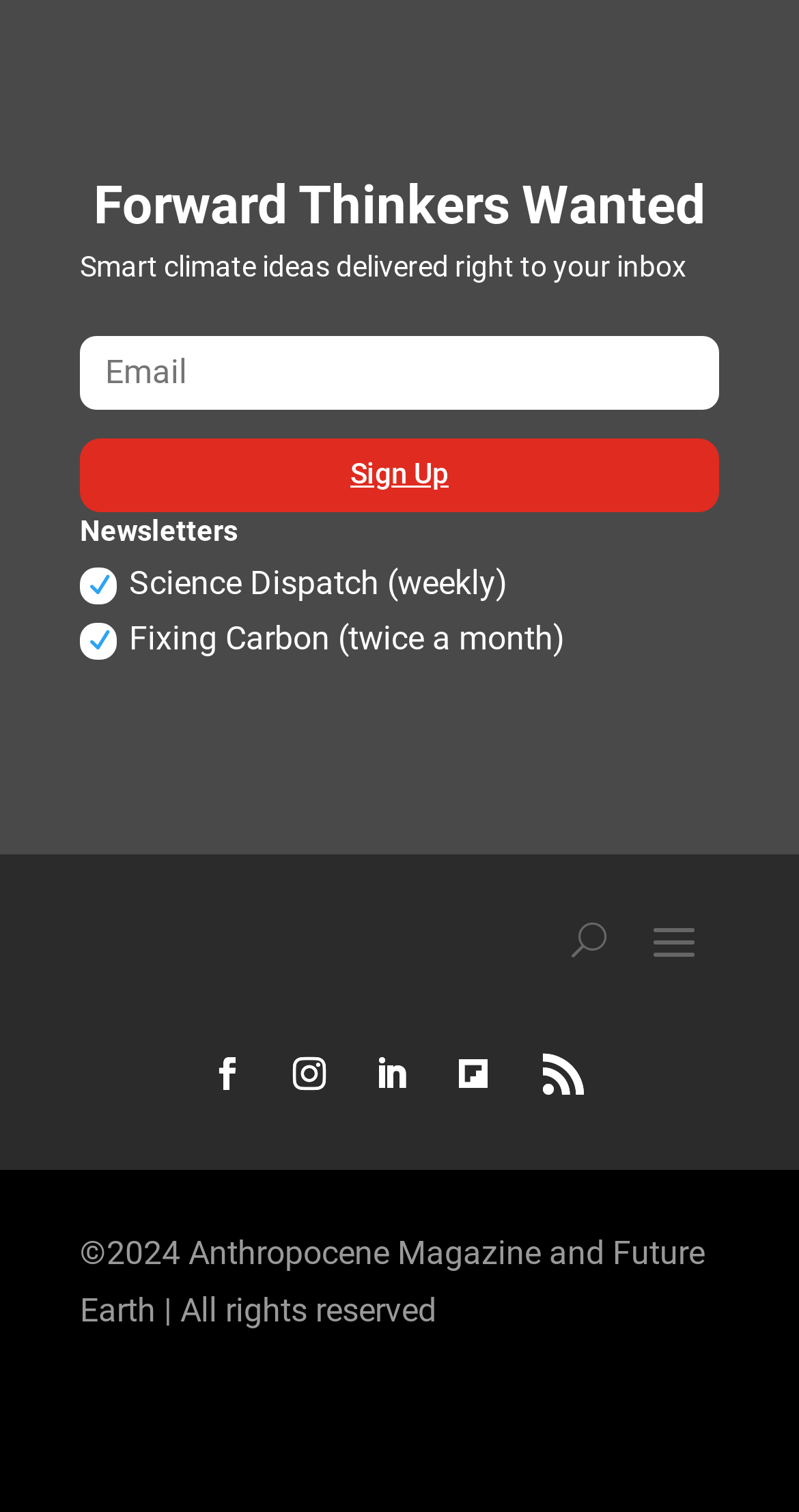What is the purpose of the email textbox?
Could you give a comprehensive explanation in response to this question?

The textbox with the label 'Email' is required to input an email address, likely for subscription or newsletter purposes, as indicated by the surrounding text 'Smart climate ideas delivered right to your inbox' and the available newsletter options.